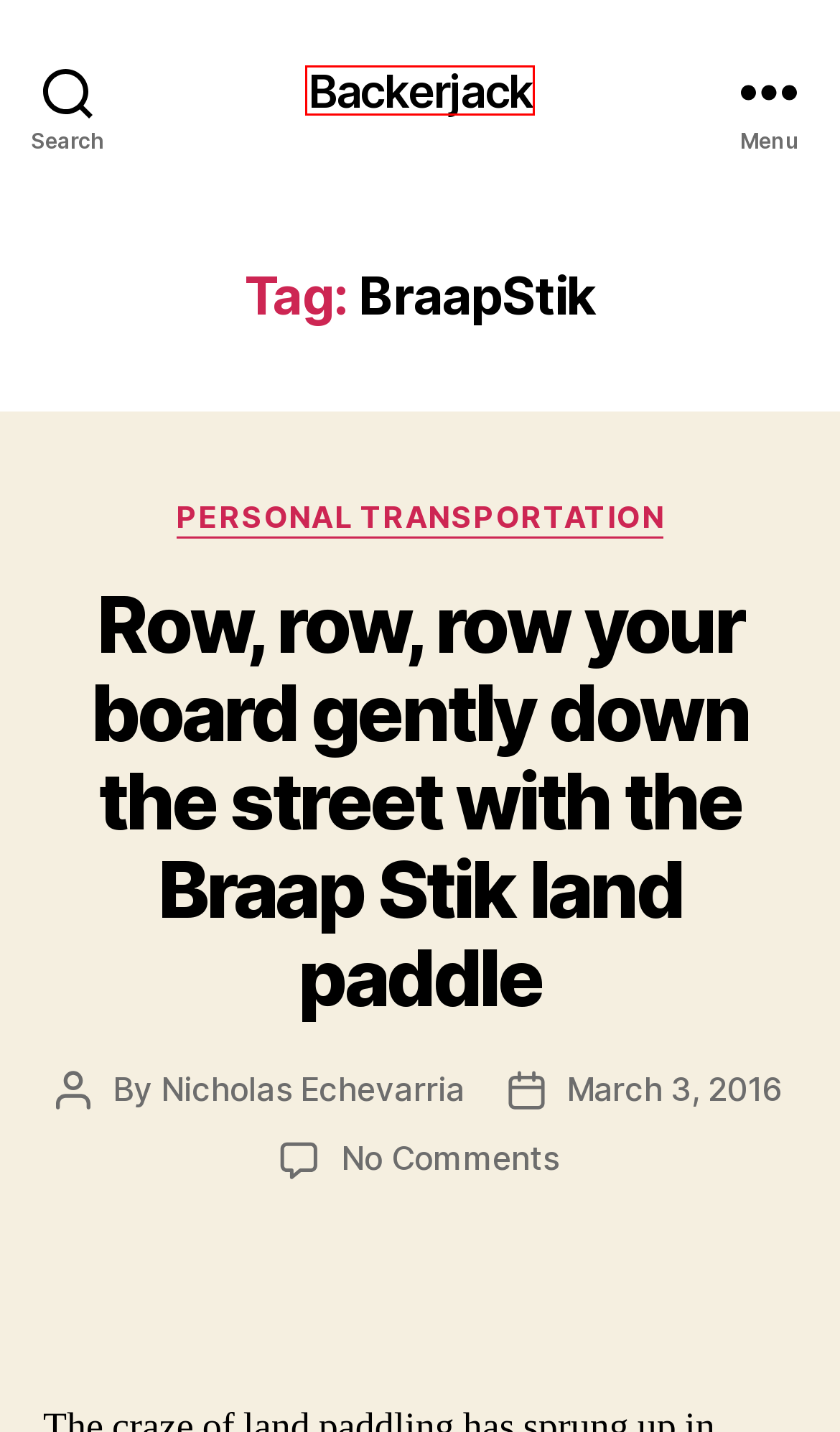Examine the screenshot of a webpage with a red rectangle bounding box. Select the most accurate webpage description that matches the new webpage after clicking the element within the bounding box. Here are the candidates:
A. Personal Transportation – Backerjack
B. longboards – Backerjack
C. Nicholas Echevarria – Backerjack
D. skateboards – Backerjack
E. land paddle – Backerjack
F. Longboard (Skateboard) Performance Land Paddle by Brandon (Hank) Henrie — Kickstarter
G. Backerjack – Covering the world of crowdfunded product innovation
H. Row, row, row your board gently down the street with the Braap Stik land paddle – Backerjack

G